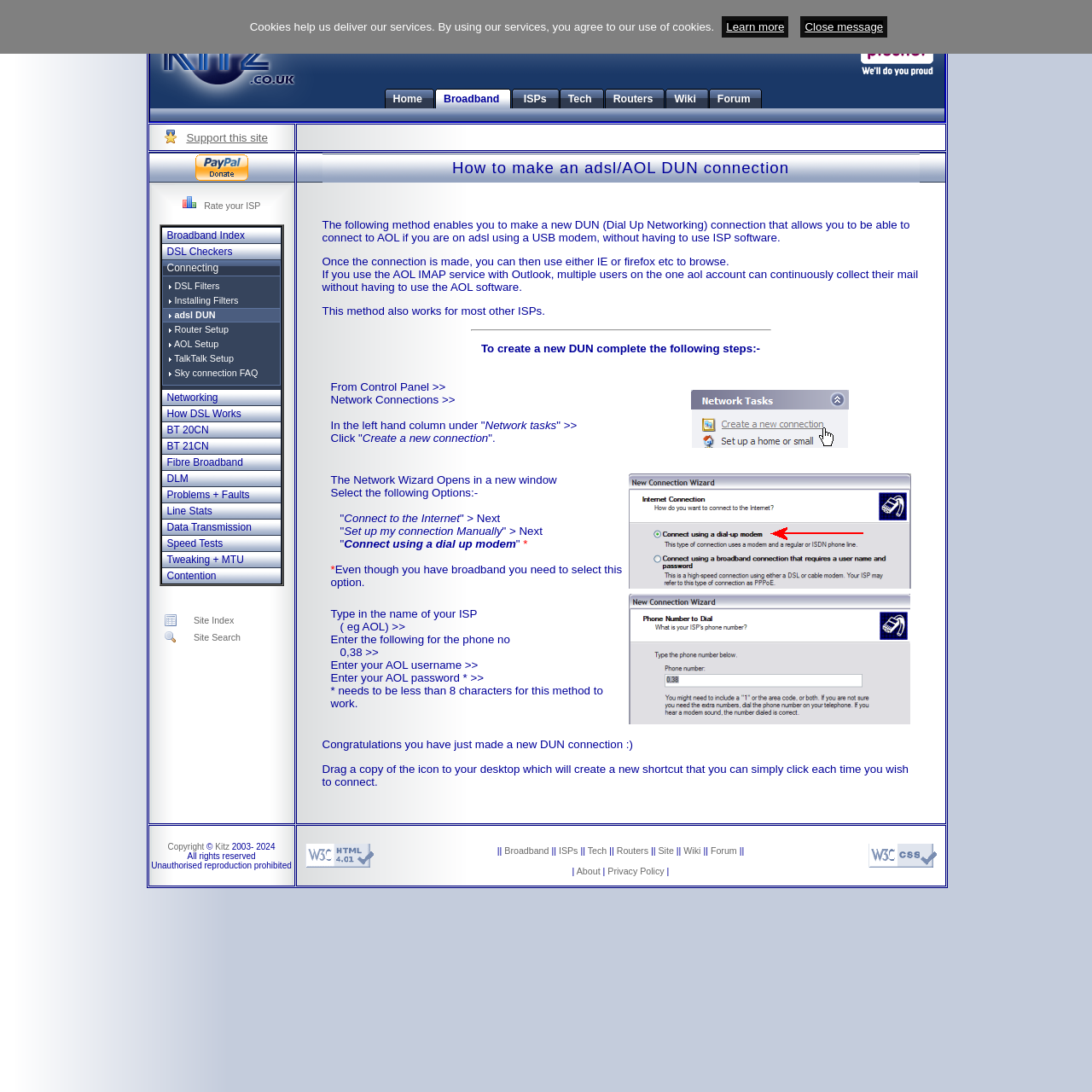Please locate the bounding box coordinates of the element that needs to be clicked to achieve the following instruction: "Visit Plusnet Broadband". The coordinates should be four float numbers between 0 and 1, i.e., [left, top, right, bottom].

[0.779, 0.011, 0.864, 0.073]